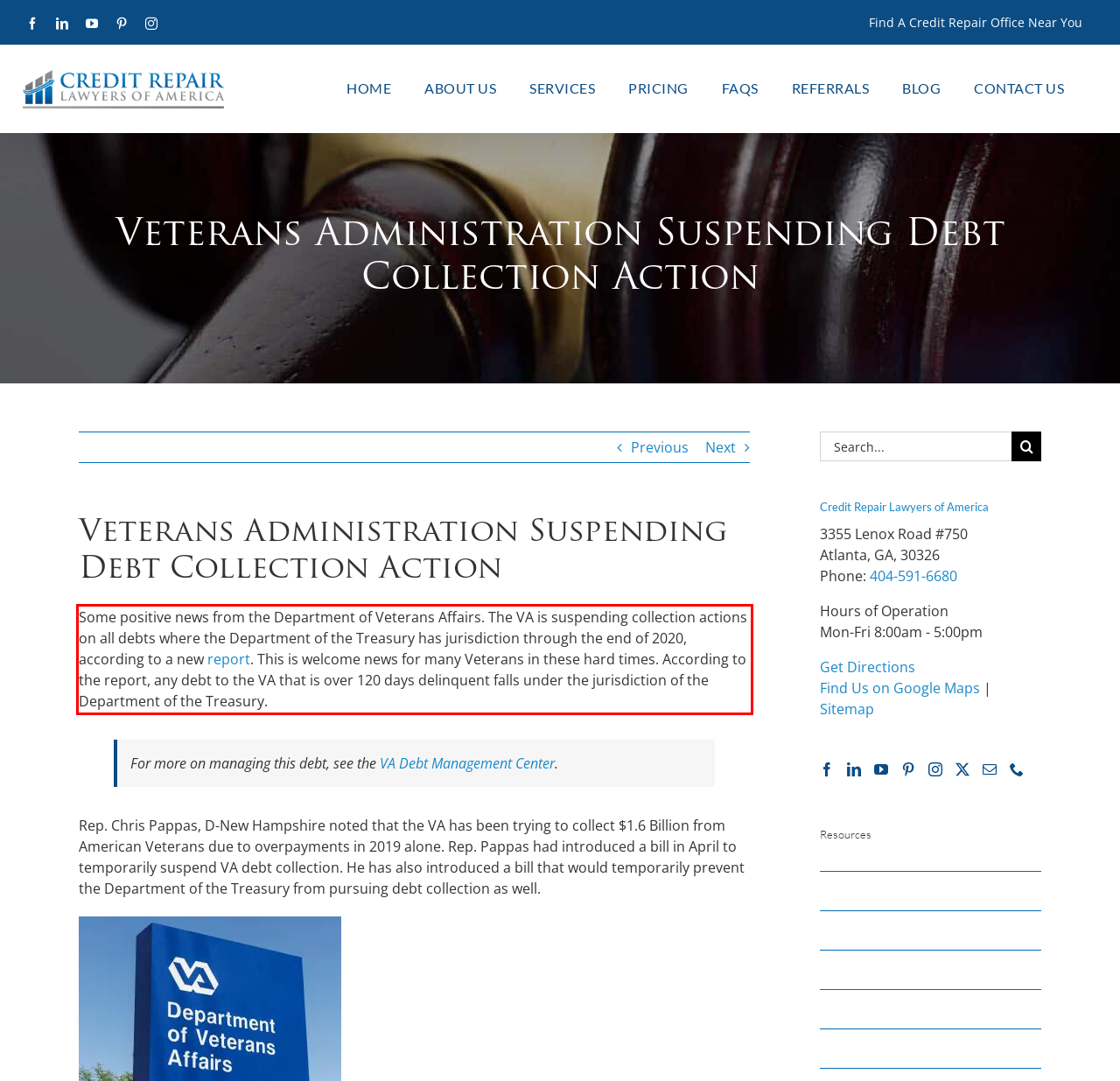Please examine the webpage screenshot and extract the text within the red bounding box using OCR.

Some positive news from the Department of Veterans Affairs. The VA is suspending collection actions on all debts where the Department of the Treasury has jurisdiction through the end of 2020, according to a new report. This is welcome news for many Veterans in these hard times. According to the report, any debt to the VA that is over 120 days delinquent falls under the jurisdiction of the Department of the Treasury.